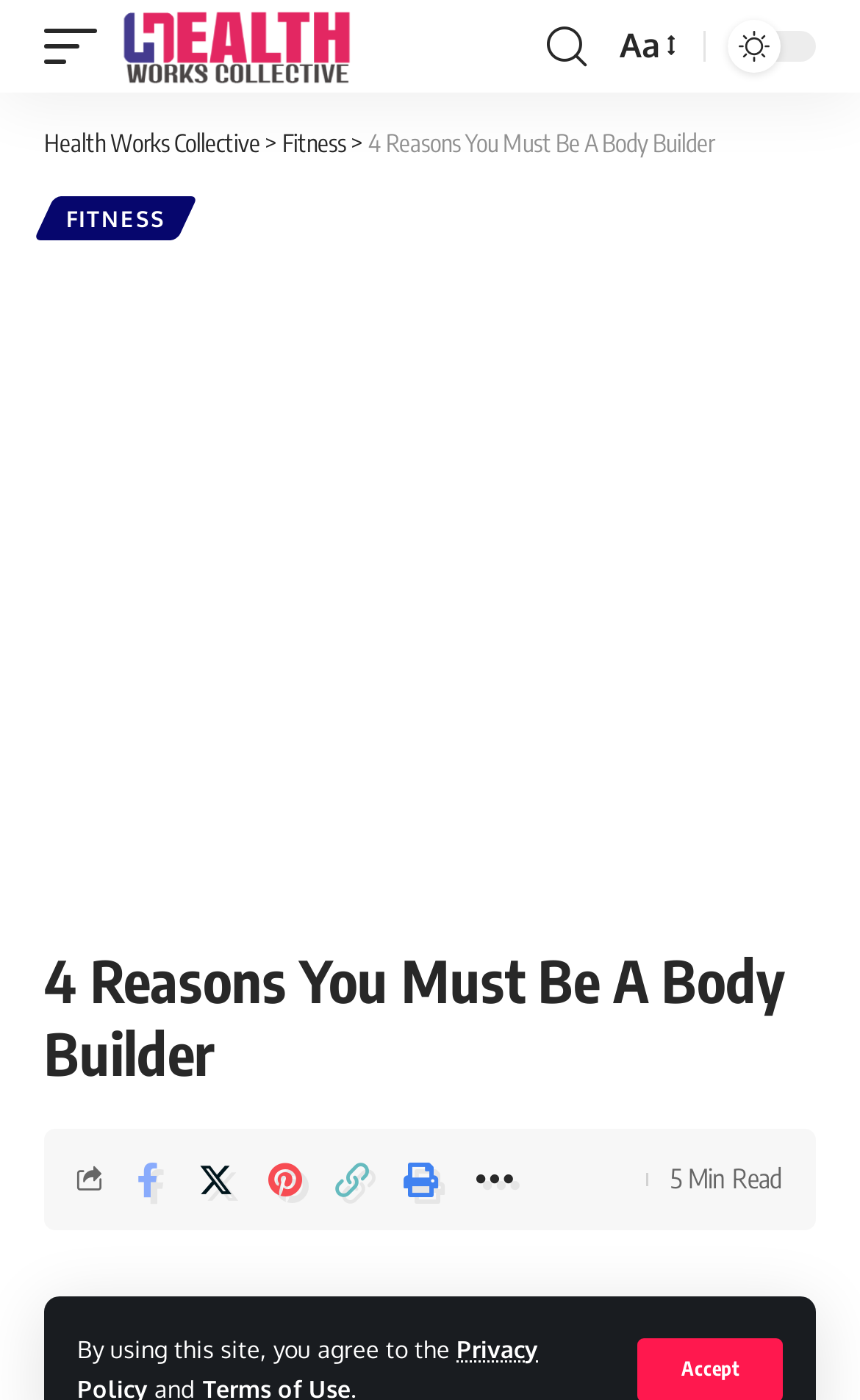Locate the bounding box coordinates of the element that should be clicked to fulfill the instruction: "click the search button".

[0.623, 0.009, 0.695, 0.057]